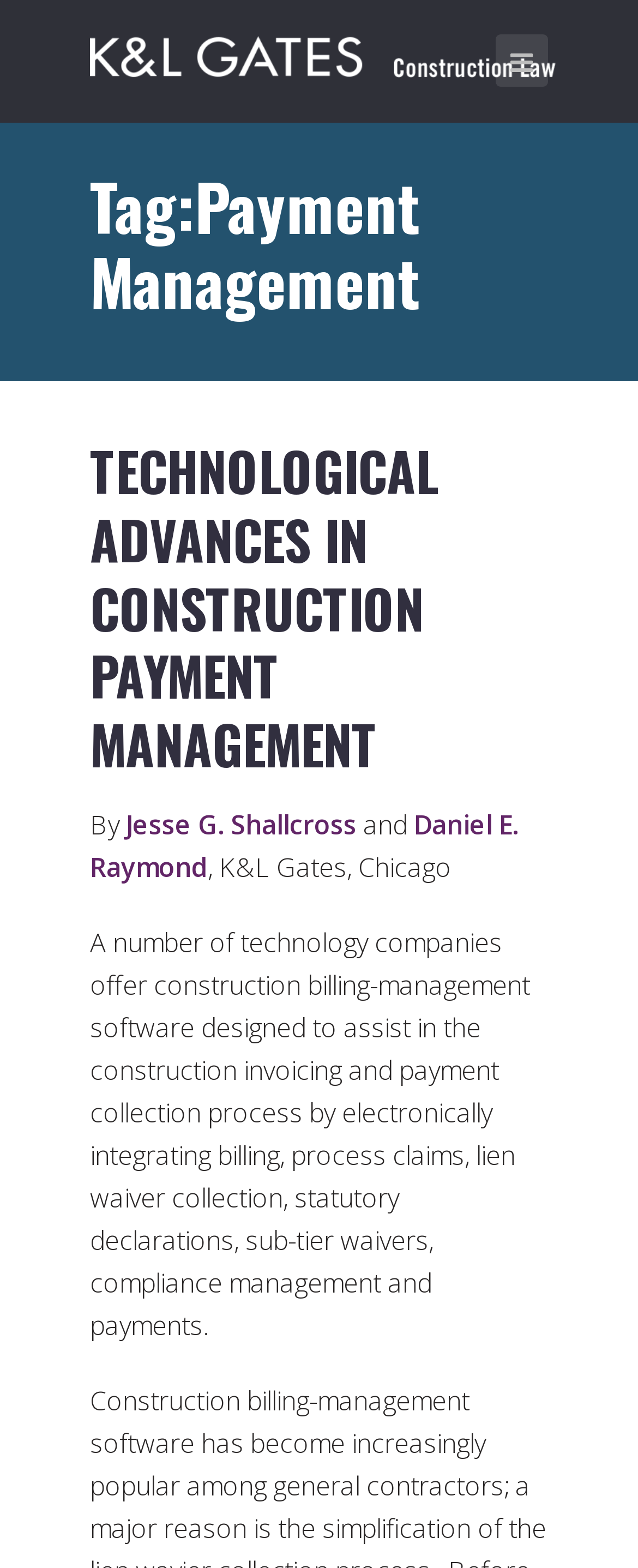Show the bounding box coordinates for the HTML element described as: "Jesse G. Shallcross".

[0.197, 0.515, 0.559, 0.538]